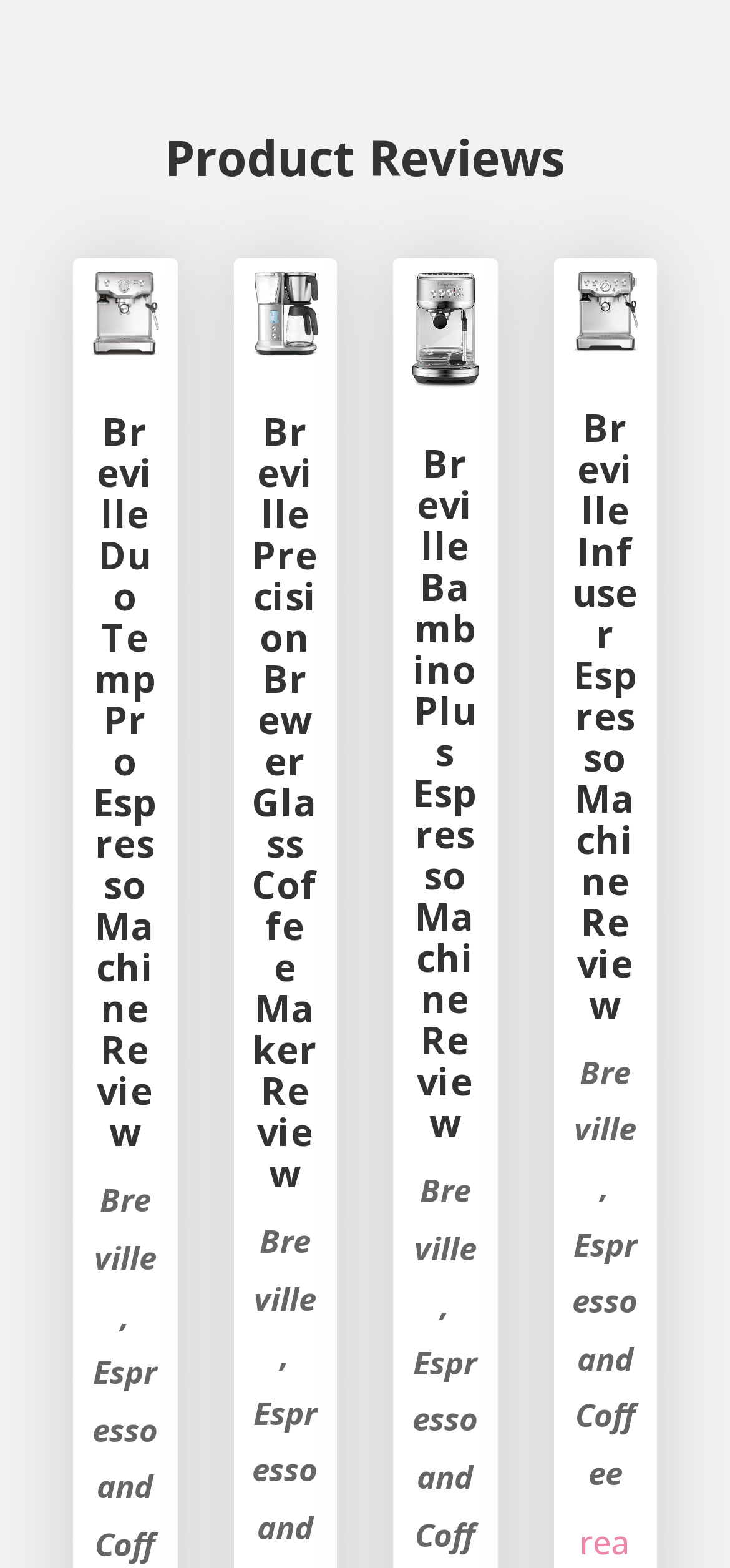Locate the bounding box coordinates of the clickable part needed for the task: "Explore Espresso and Coffee".

[0.784, 0.779, 0.874, 0.953]